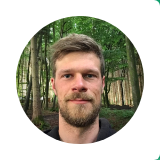What is the shape of the image framing?
Based on the image, provide your answer in one word or phrase.

Circular